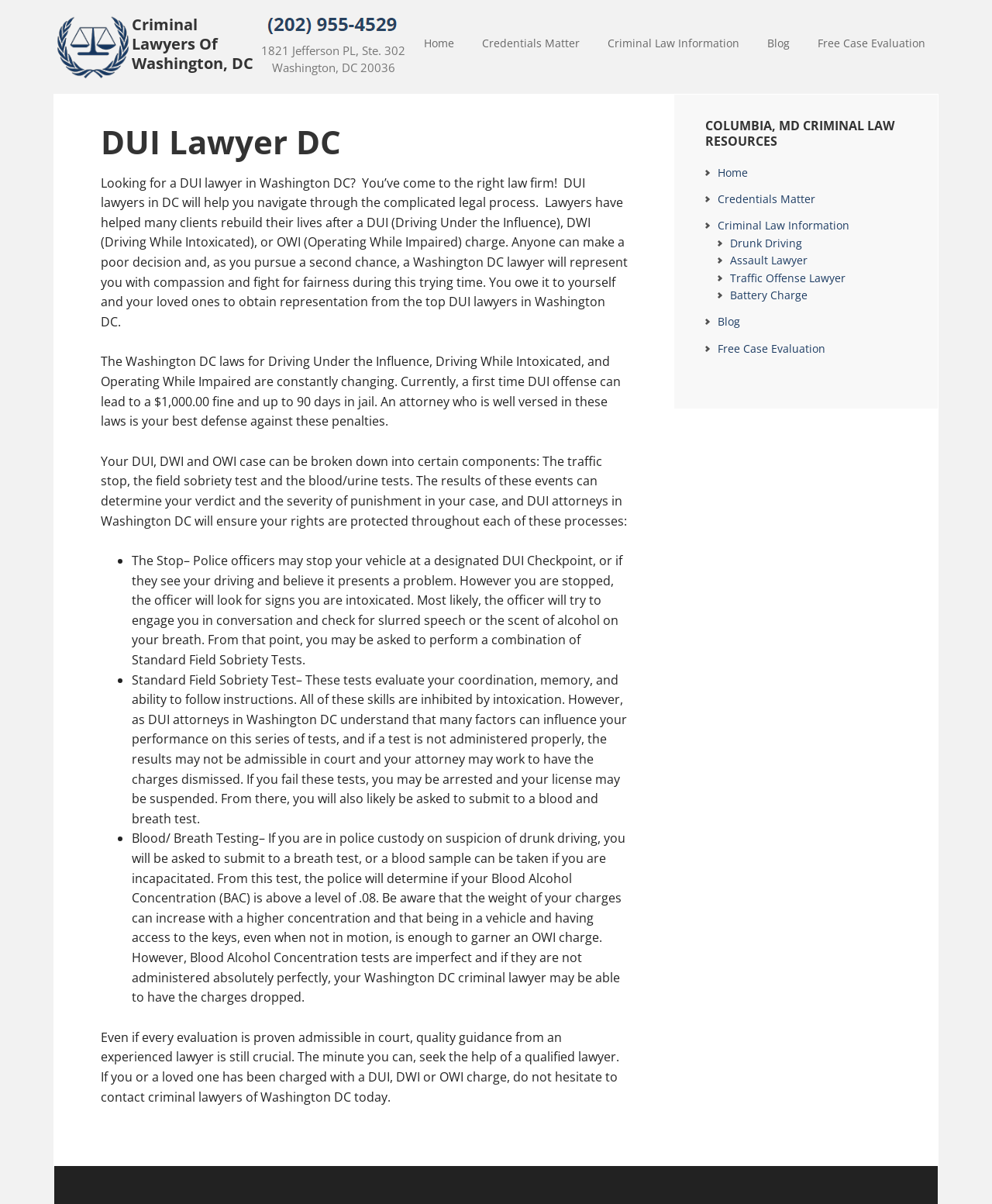Show me the bounding box coordinates of the clickable region to achieve the task as per the instruction: "Click the 'Free Case Evaluation' link".

[0.812, 0.005, 0.945, 0.068]